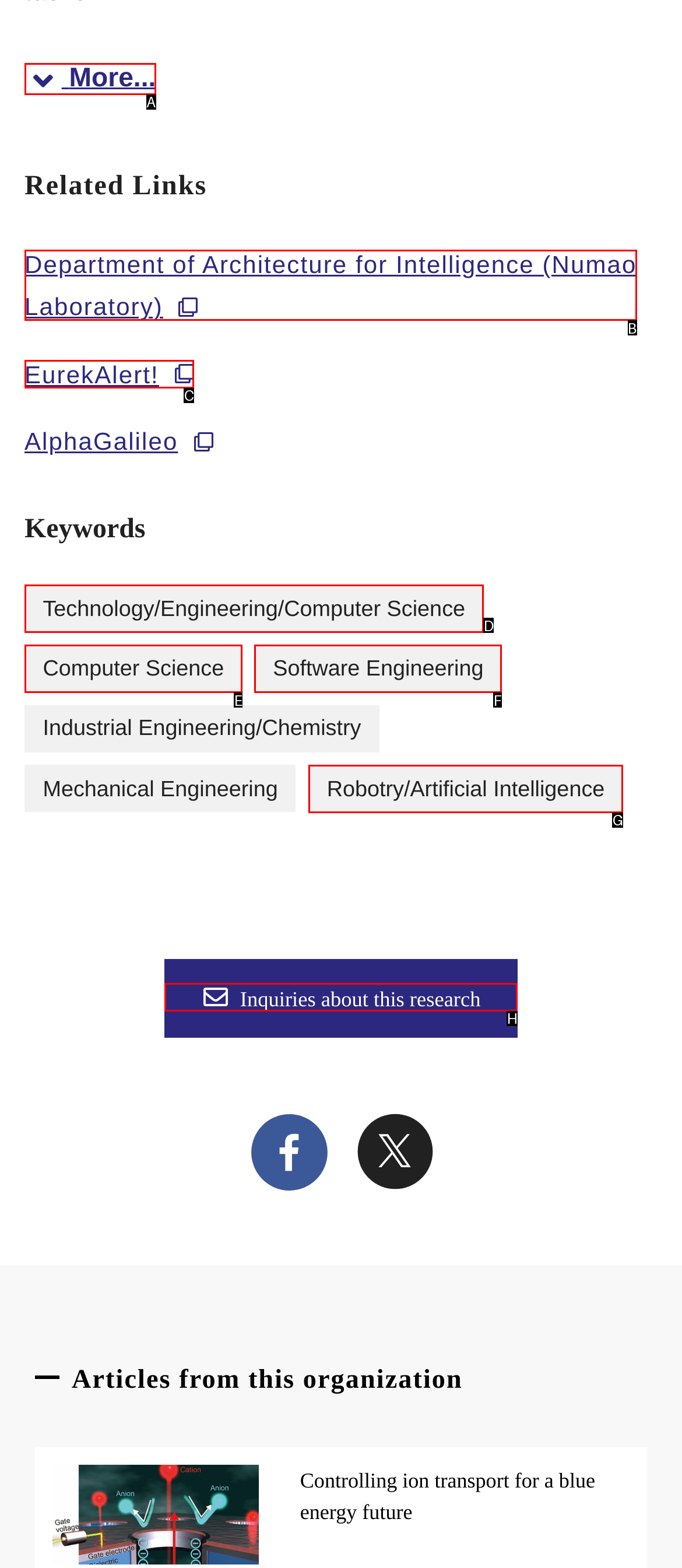Find the option that fits the given description: Inquiries about this research
Answer with the letter representing the correct choice directly.

H